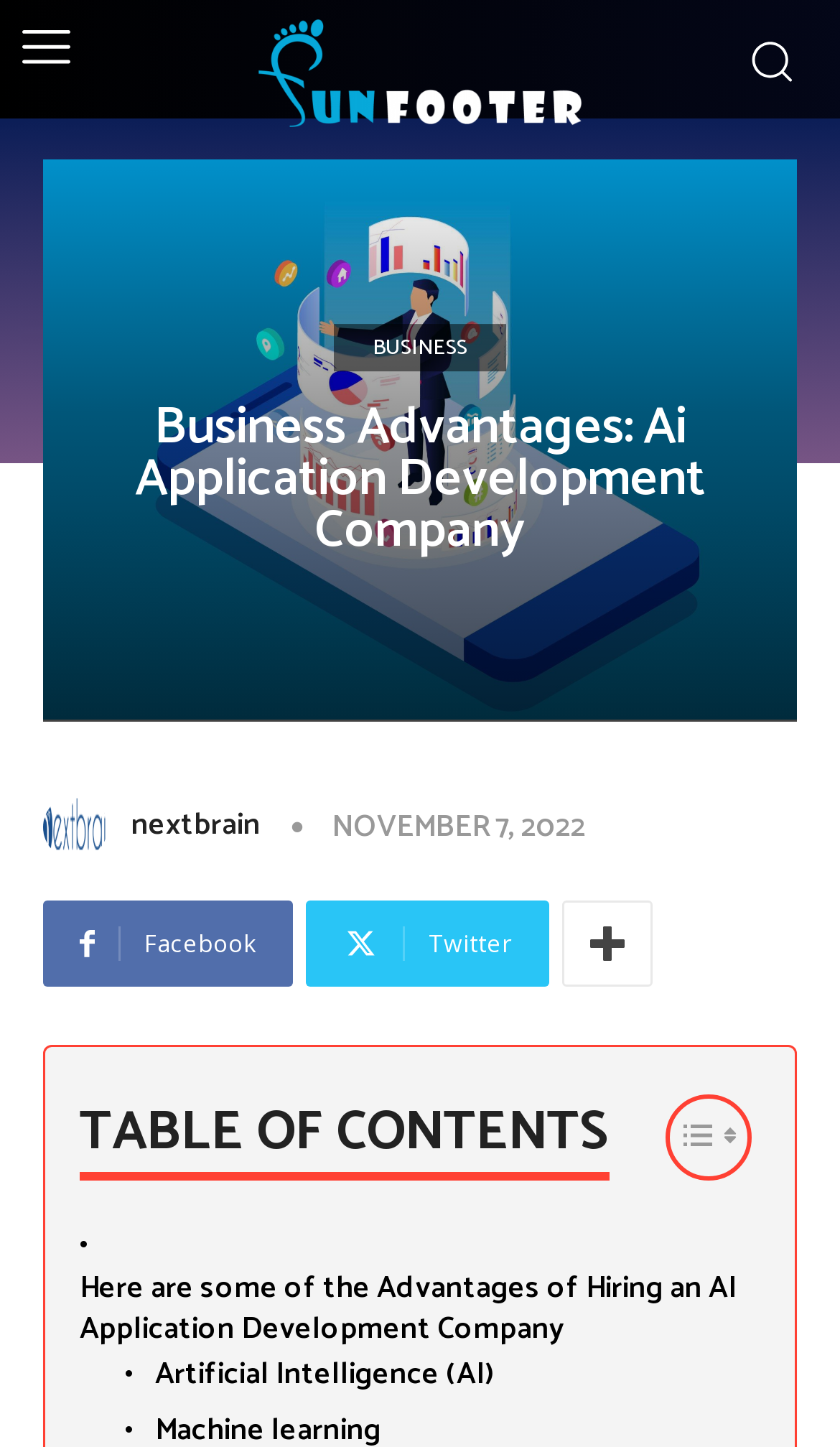Locate the bounding box coordinates of the element I should click to achieve the following instruction: "visit nextbrain".

[0.051, 0.549, 0.149, 0.594]